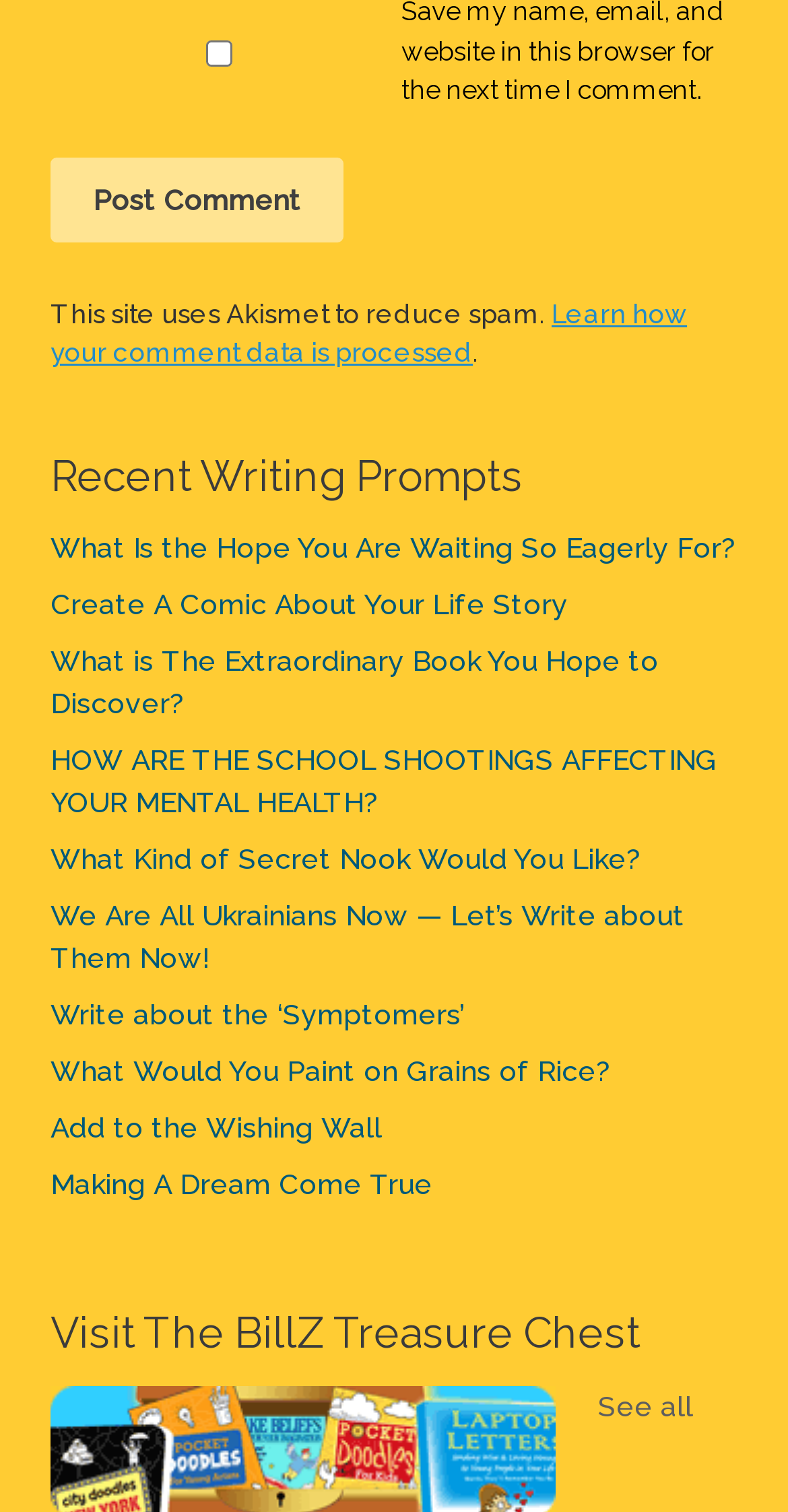Locate the bounding box coordinates of the clickable part needed for the task: "Read the article about What Is the Hope You Are Waiting So Eagerly For?".

[0.064, 0.352, 0.933, 0.373]